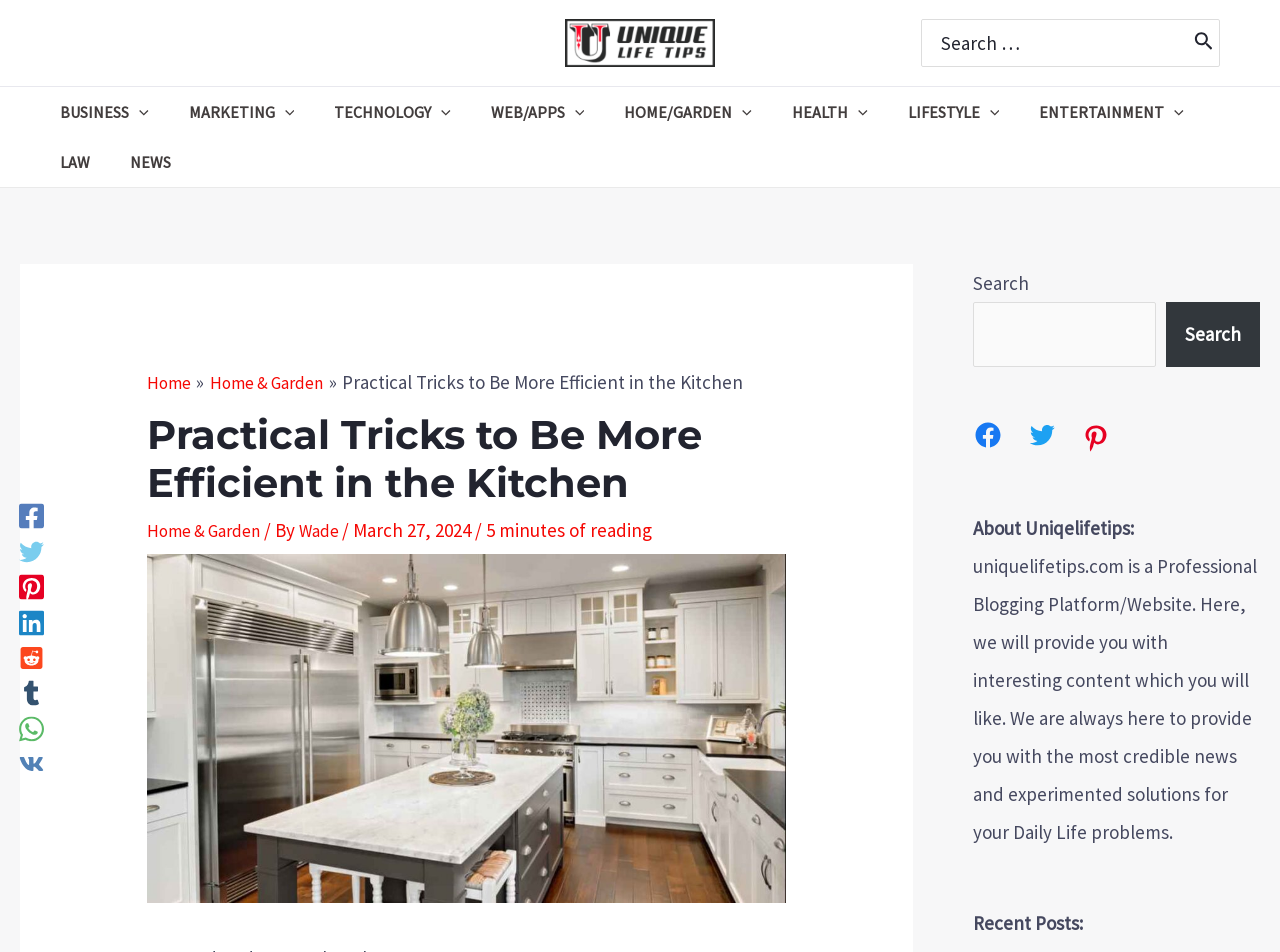Give a full account of the webpage's elements and their arrangement.

This webpage is about practical tricks to be more efficient in the kitchen. At the top, there is a navigation menu with various categories such as Business, Marketing, Technology, and more. Below the navigation menu, there is a search bar with a search button. 

On the left side, there is a section with a heading "Practical Tricks to Be More Efficient in the Kitchen" and a subheading "Home & Garden" by Wade, dated March 27, 2024. This section also includes the estimated reading time, which is 5 minutes. Below the heading, there is a large image related to the kitchen.

To the right of the heading section, there are social media links to Facebook, Twitter, Pinterest, and more. 

In the main content area, there are breadcrumbs showing the navigation path from Home to Home & Garden to the current article. Below the breadcrumbs, there is a section with the article title, author, and date. 

Further down, there are three complementary sections. The first section has a search bar. The second section has social media links to Facebook, Twitter, and Pinterest. The third section has an about section describing the website, Uniqelifetips, as a professional blogging platform providing credible news and solutions for daily life problems. The last section lists recent posts.